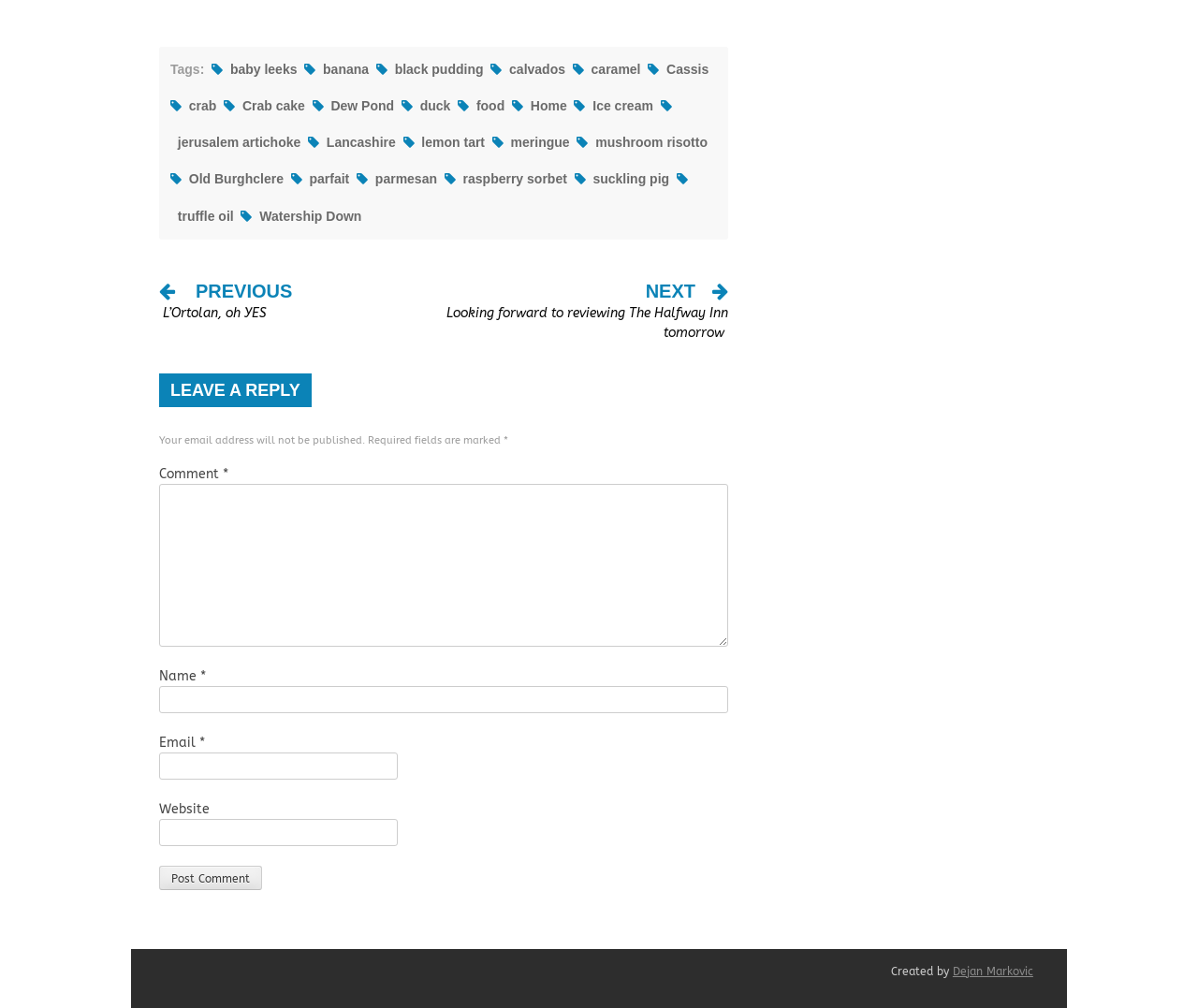Answer the following inquiry with a single word or phrase:
What is the theme of the links in the footer section?

Food and recipes